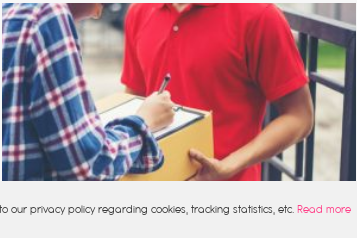Describe in detail everything you see in the image.

The image captures a moment of a delivery interaction, showcasing a person in a red shirt handing over a package to another individual, who is wearing a checked shirt and appears to be completing paperwork or signing for the delivery. The context suggests a focus on last-mile delivery services, which are crucial in the logistics sector. This exchange represents the increasing reliance on home delivery solutions, reflecting trends in e-commerce and consumer convenience. The scene conveys a sense of personal connection in the delivery process, emphasizing the importance of customer service in logistics.